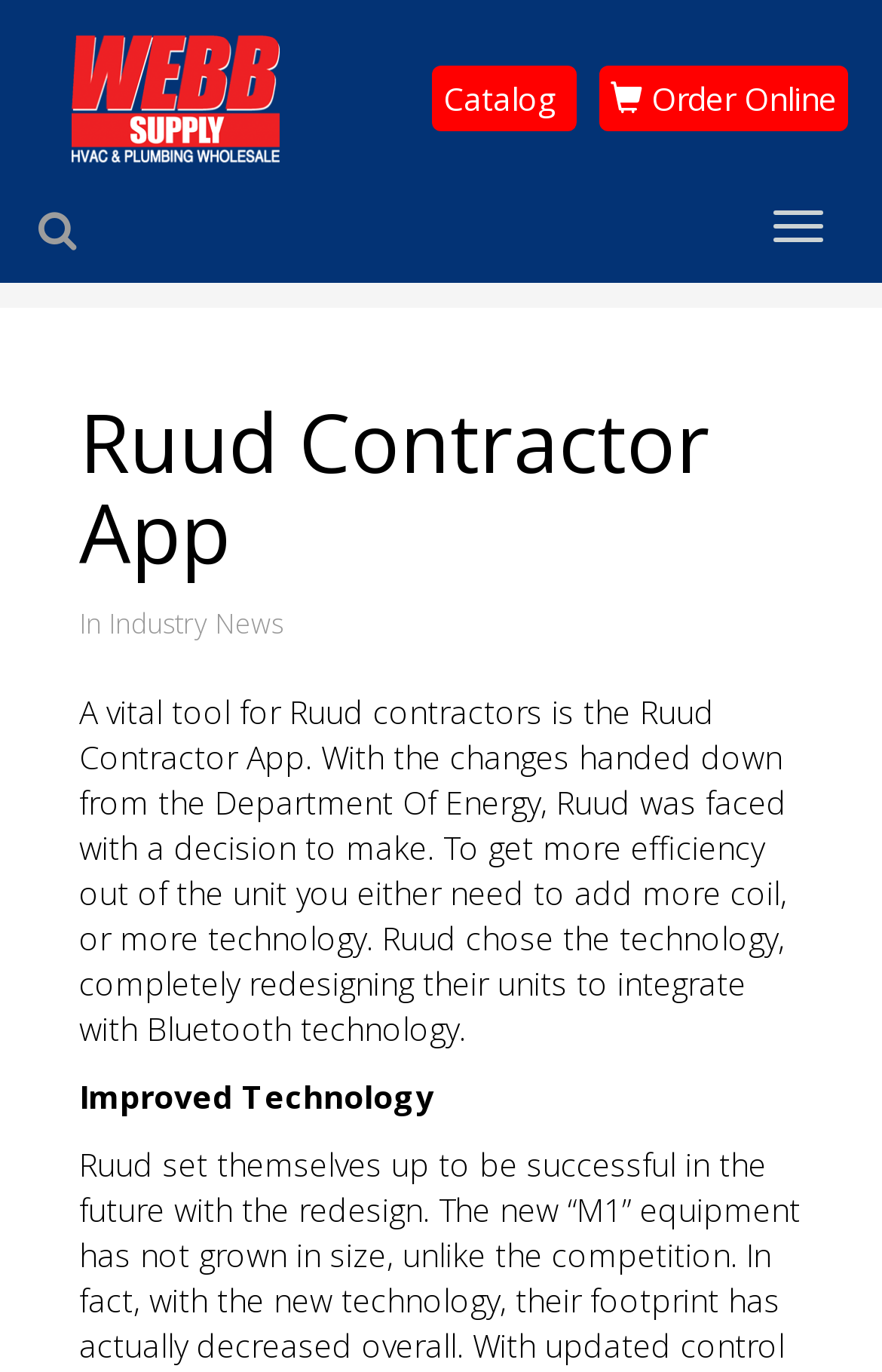What is the benefit of the new technology?
Offer a detailed and exhaustive answer to the question.

The benefit of the new technology can be inferred from the context of the text, which states that Ruud was faced with a decision to make in order to get more efficiency out of the unit.